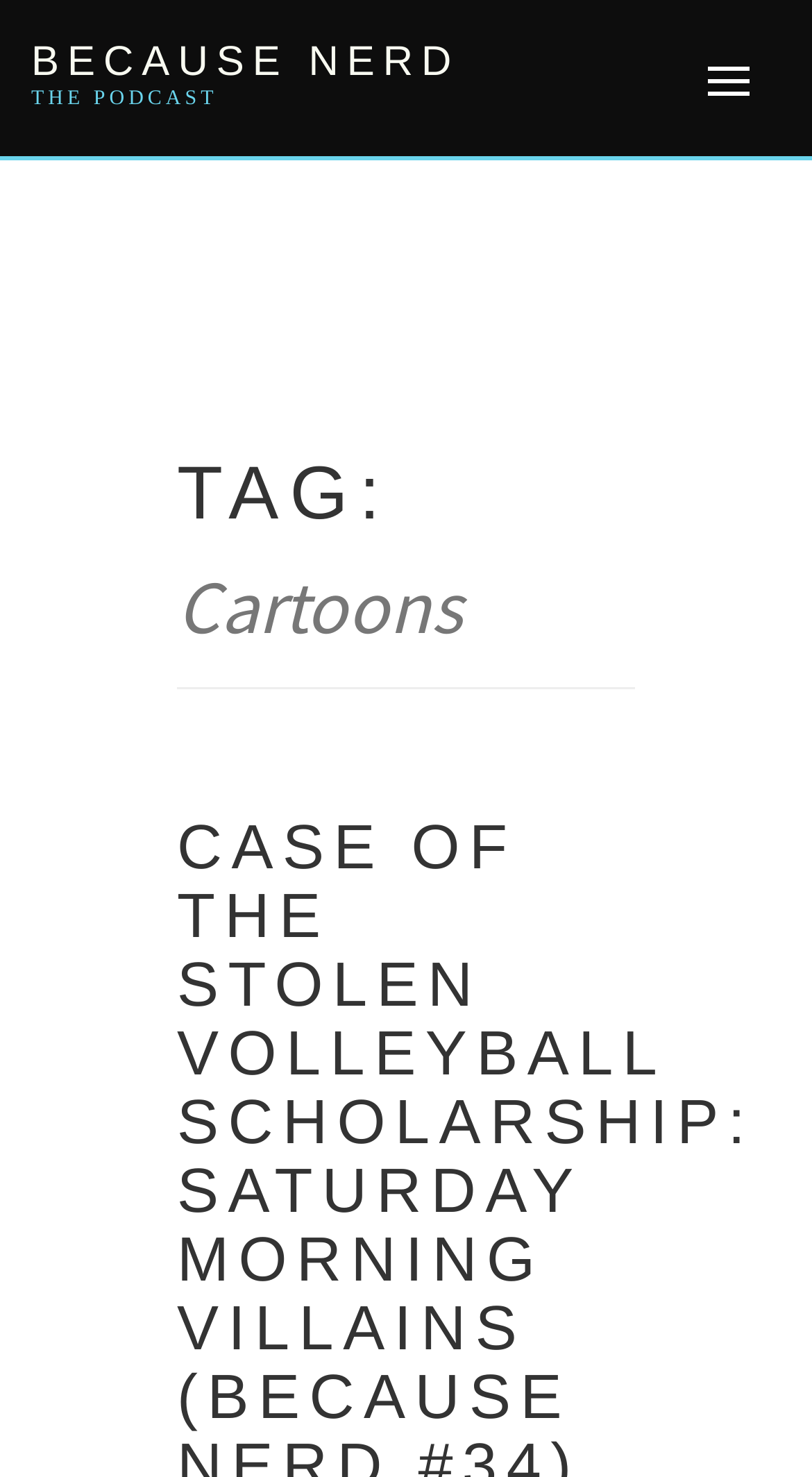Based on what you see in the screenshot, provide a thorough answer to this question: What is the purpose of the link at the top right?

The link element at the top right has a description 'hasPopup: menu', which implies that the link is used to open a menu.